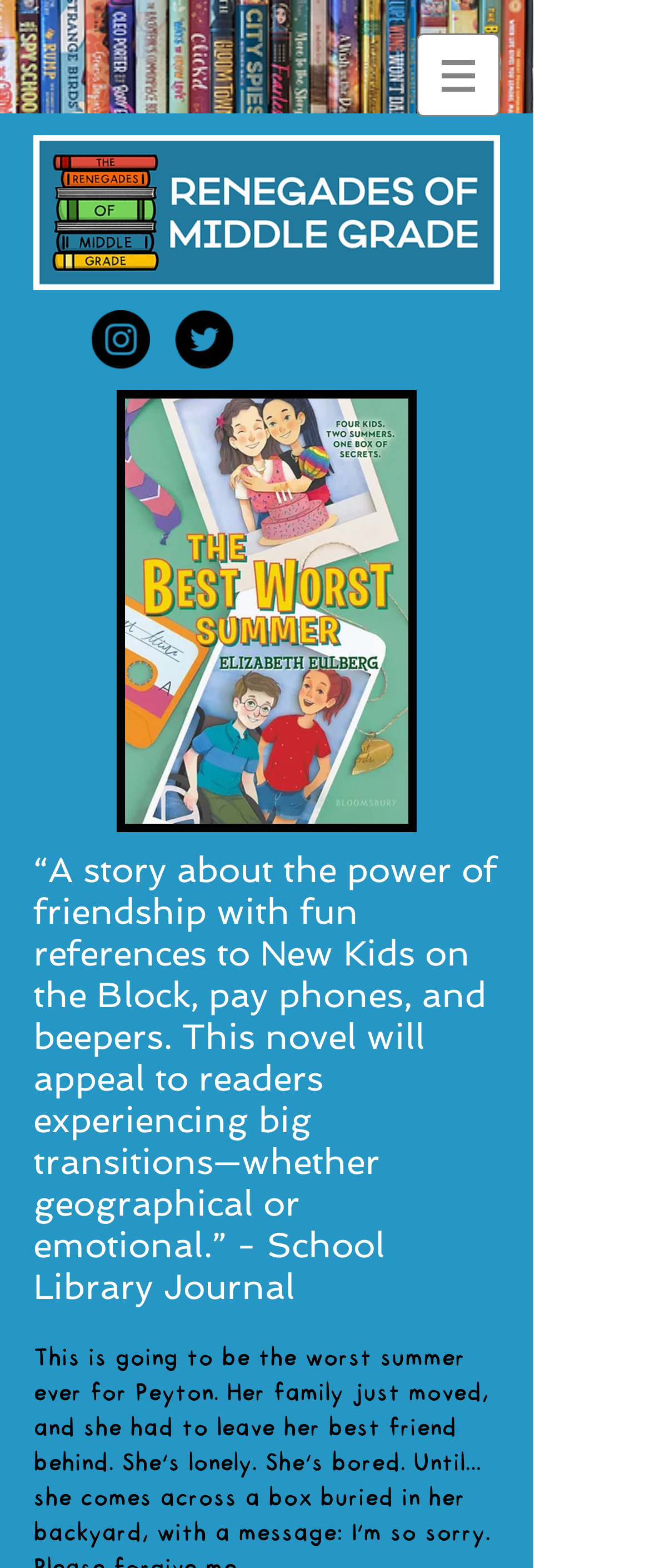What publication reviewed the book?
Please provide a full and detailed response to the question.

The quote on the webpage mentions 'School Library Journal' as the publication that reviewed the book, stating that it is a story about the power of friendship.